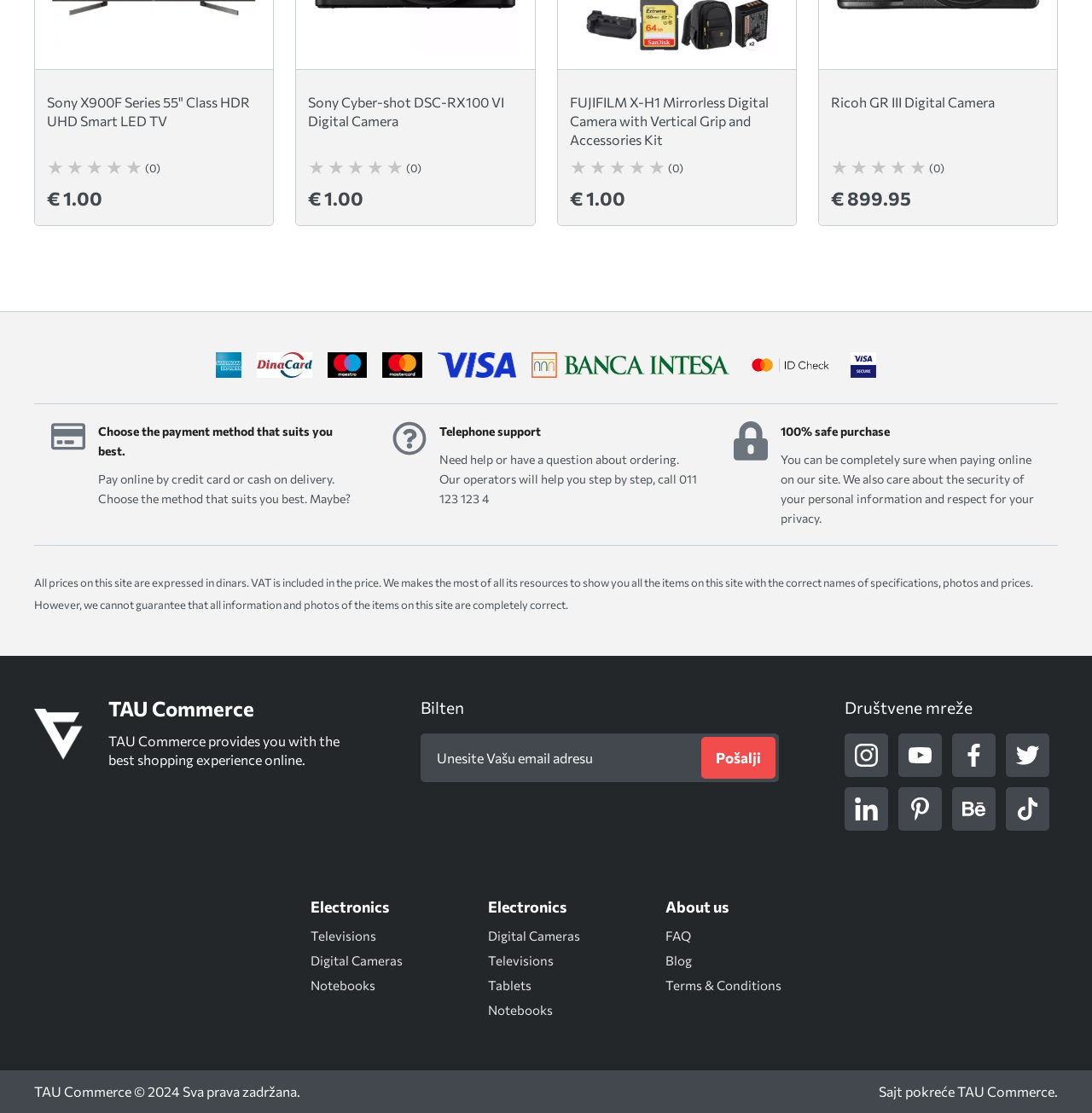Give a one-word or short-phrase answer to the following question: 
What is the price of the Sony X900F Series 55" Class HDR UHD Smart LED TV?

€ 1.00